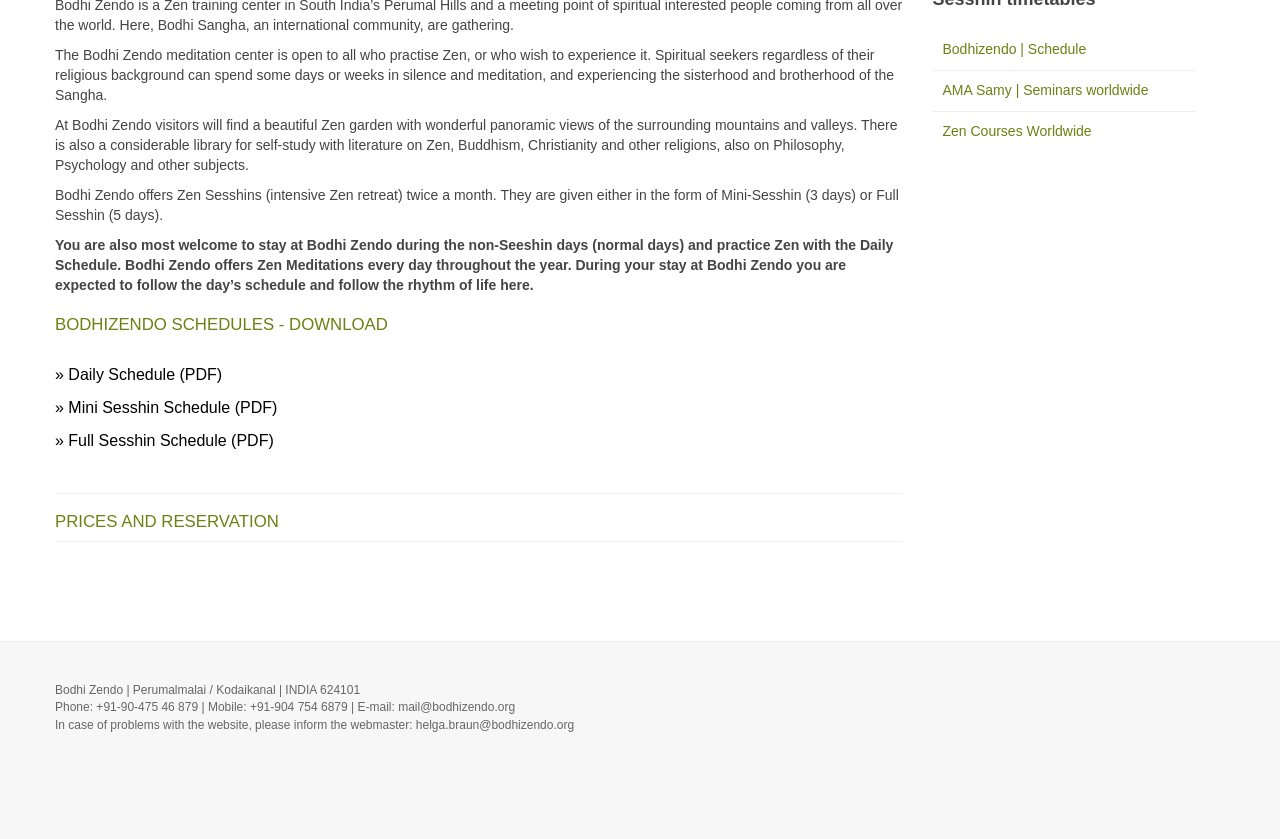Provide the bounding box coordinates for the specified HTML element described in this description: "Bodhizendo | Schedule". The coordinates should be four float numbers ranging from 0 to 1, in the format [left, top, right, bottom].

[0.729, 0.035, 0.934, 0.083]